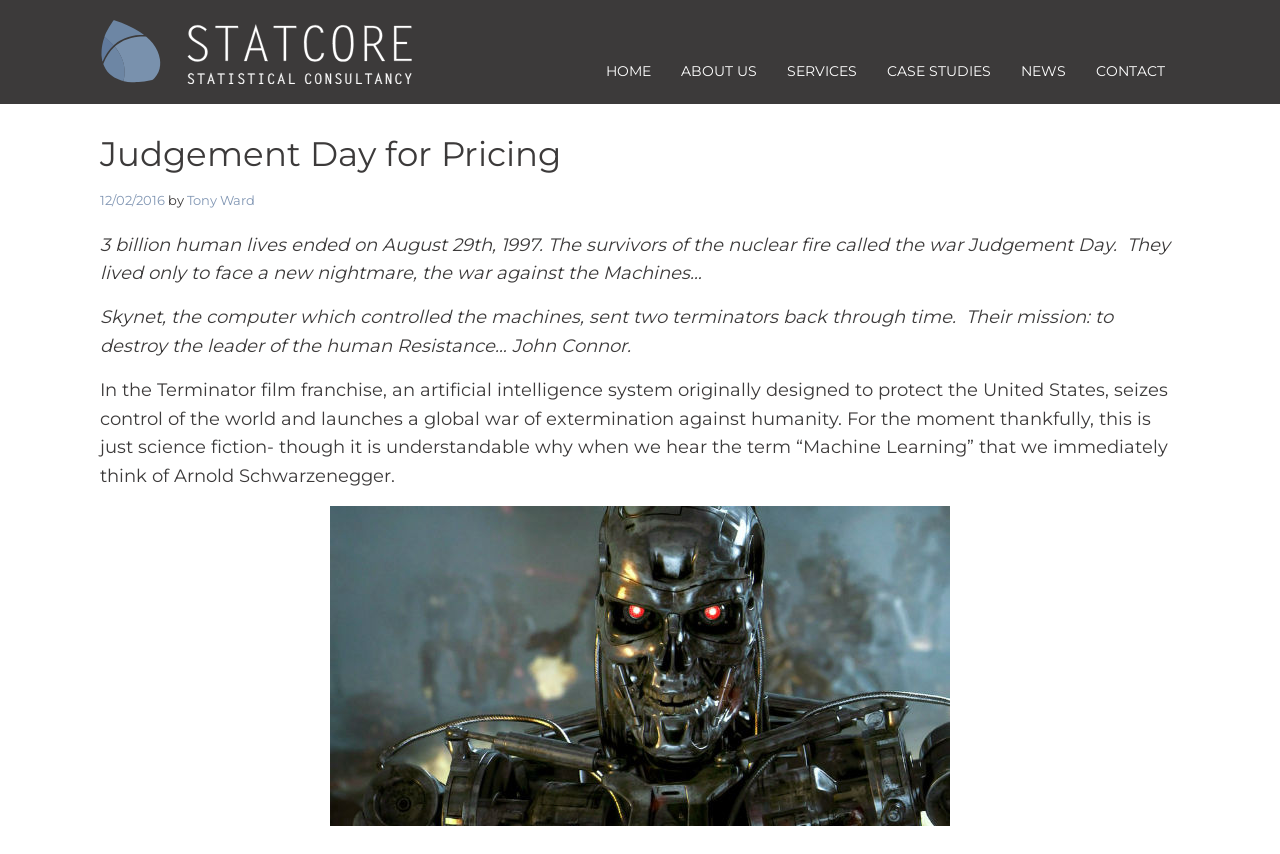Specify the bounding box coordinates of the region I need to click to perform the following instruction: "Visit MIT News". The coordinates must be four float numbers in the range of 0 to 1, i.e., [left, top, right, bottom].

None